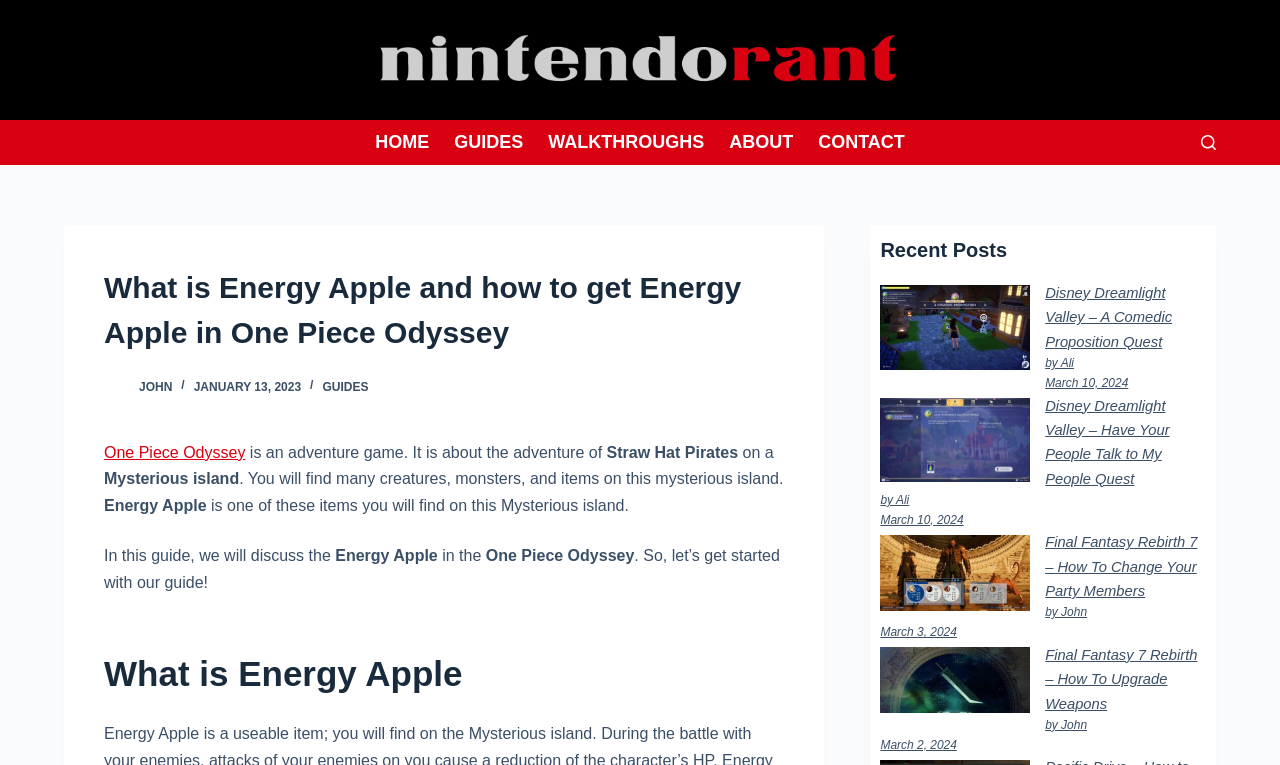Determine the bounding box coordinates for the HTML element described here: "One Piece Odyssey".

[0.081, 0.58, 0.192, 0.603]